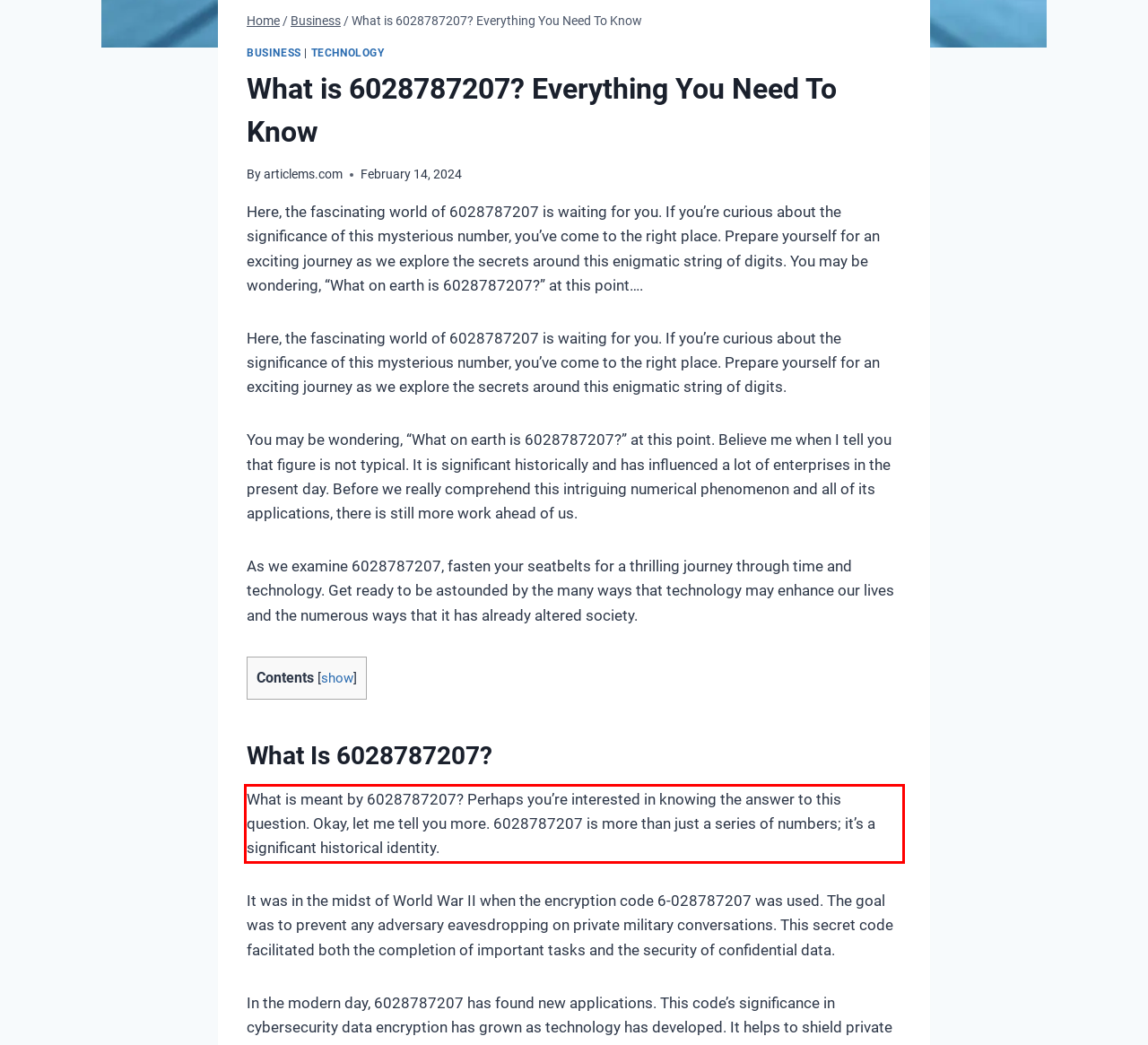In the screenshot of the webpage, find the red bounding box and perform OCR to obtain the text content restricted within this red bounding box.

What is meant by 6028787207? Perhaps you’re interested in knowing the answer to this question. Okay, let me tell you more. 6028787207 is more than just a series of numbers; it’s a significant historical identity.